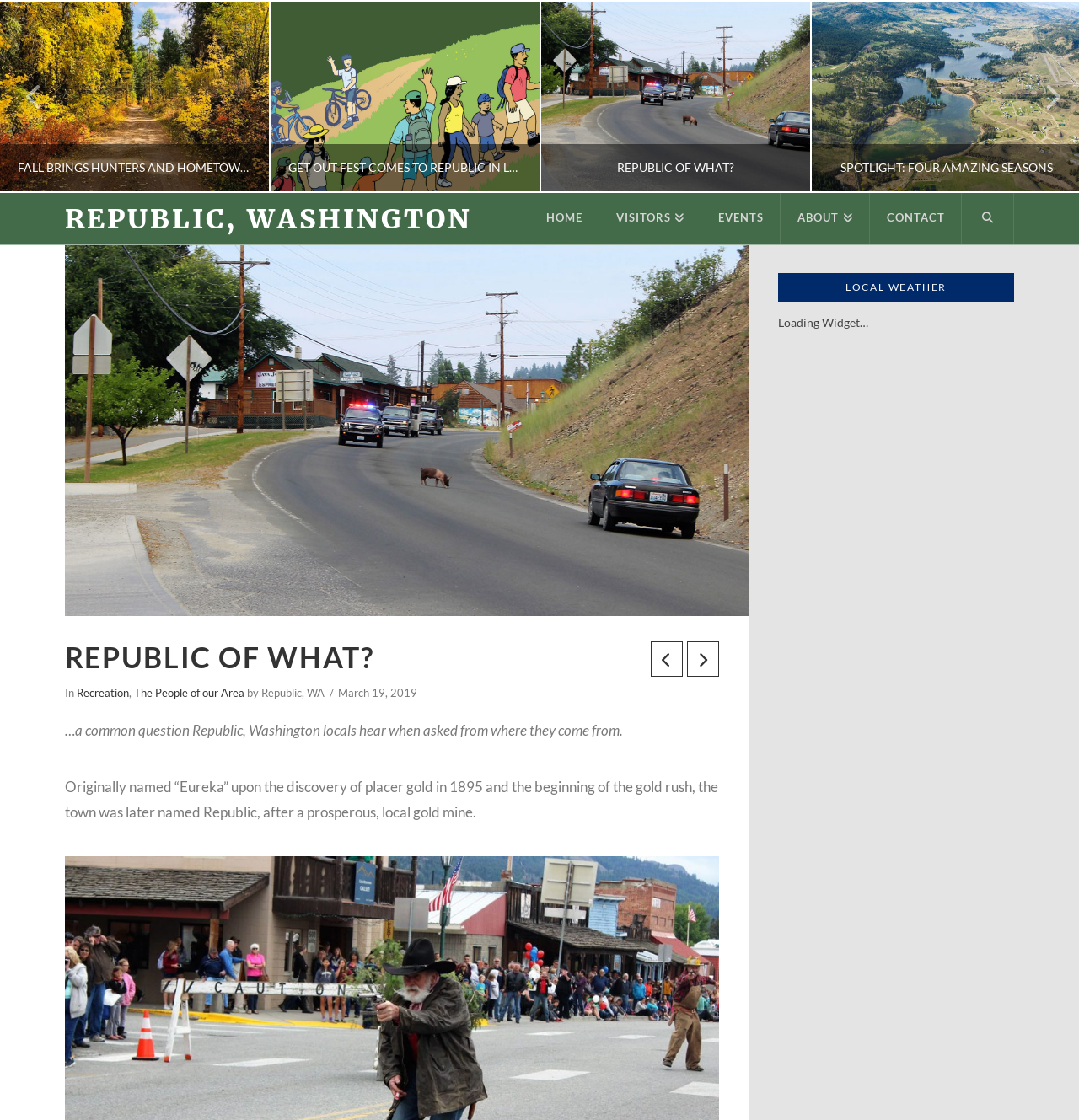Find the headline of the webpage and generate its text content.

REPUBLIC OF WHAT?